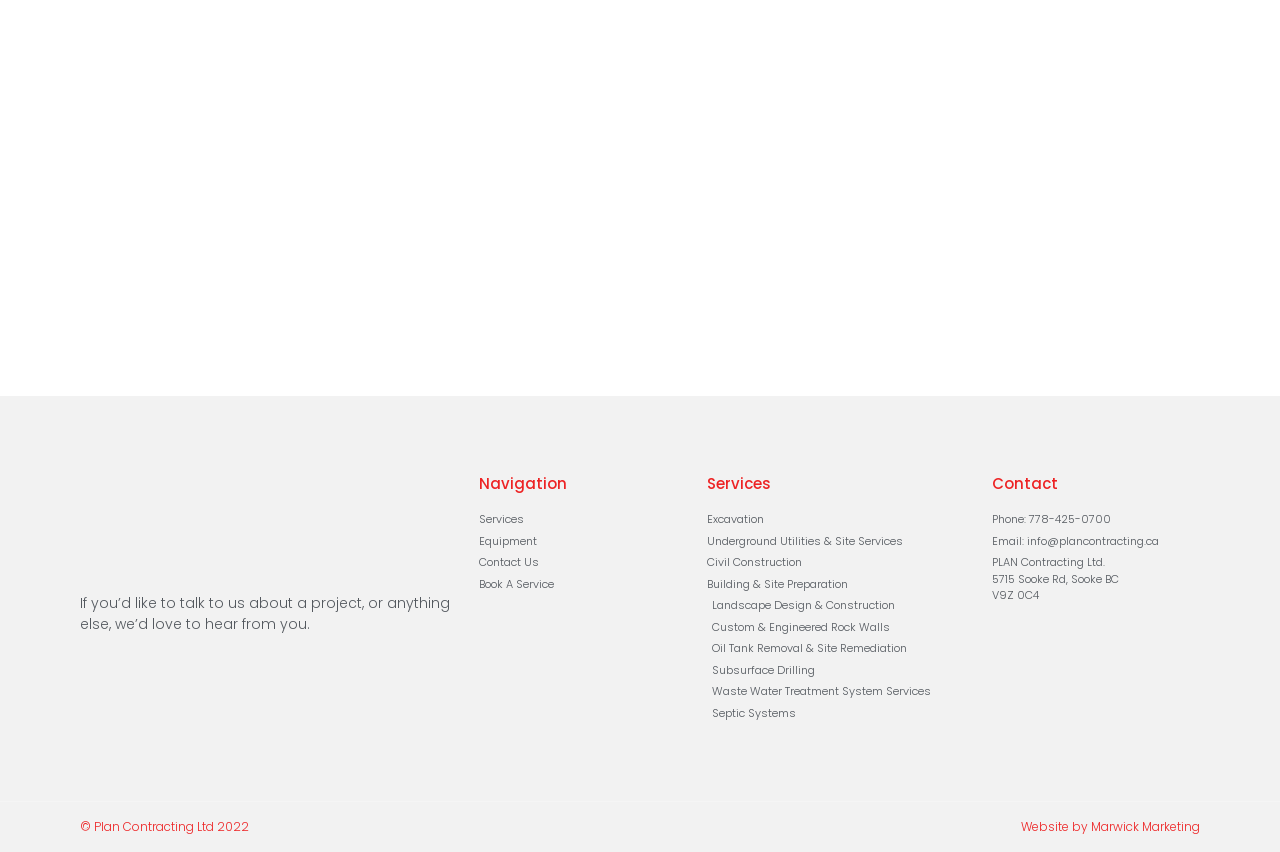Could you highlight the region that needs to be clicked to execute the instruction: "Get in touch through email"?

[0.775, 0.625, 0.938, 0.645]